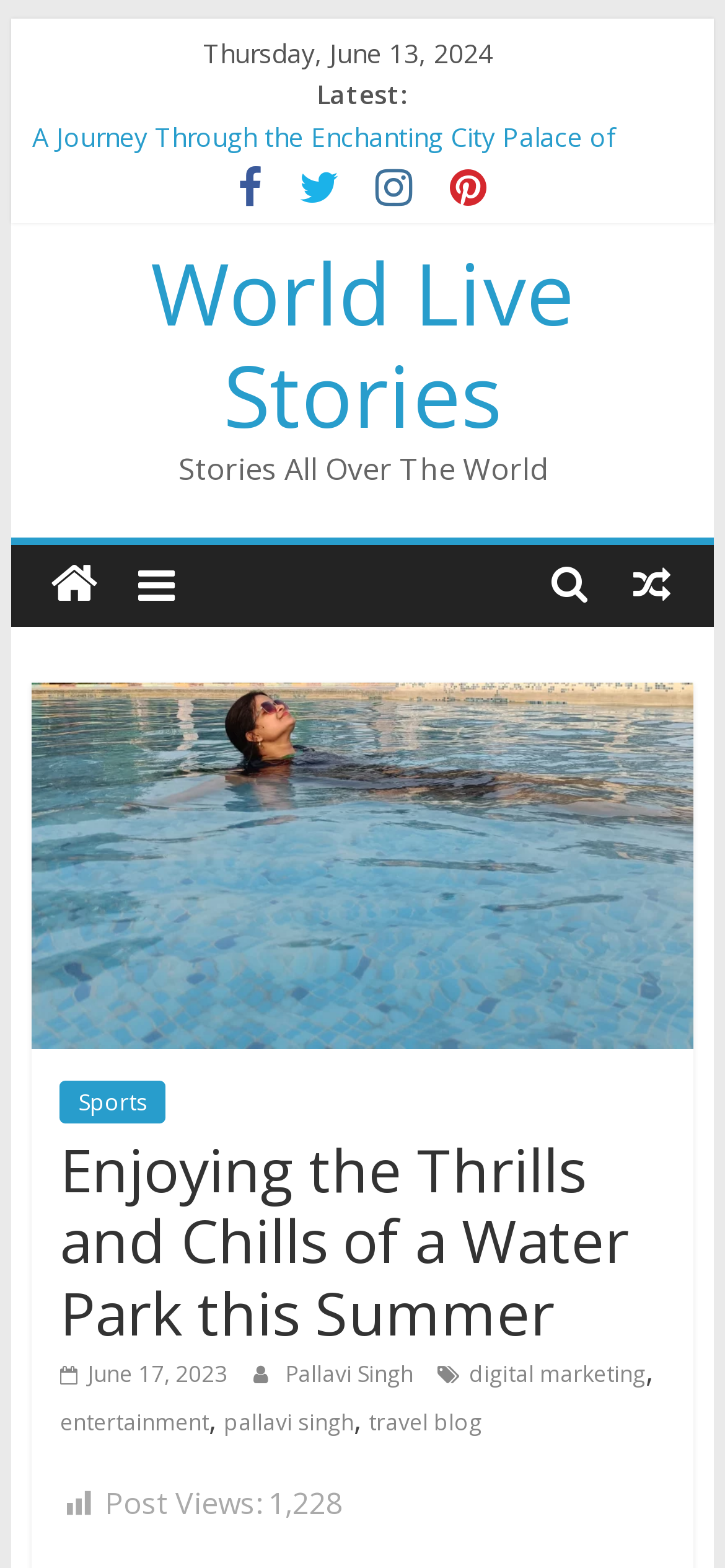Find the bounding box coordinates of the area to click in order to follow the instruction: "Check post views".

[0.144, 0.946, 0.359, 0.972]